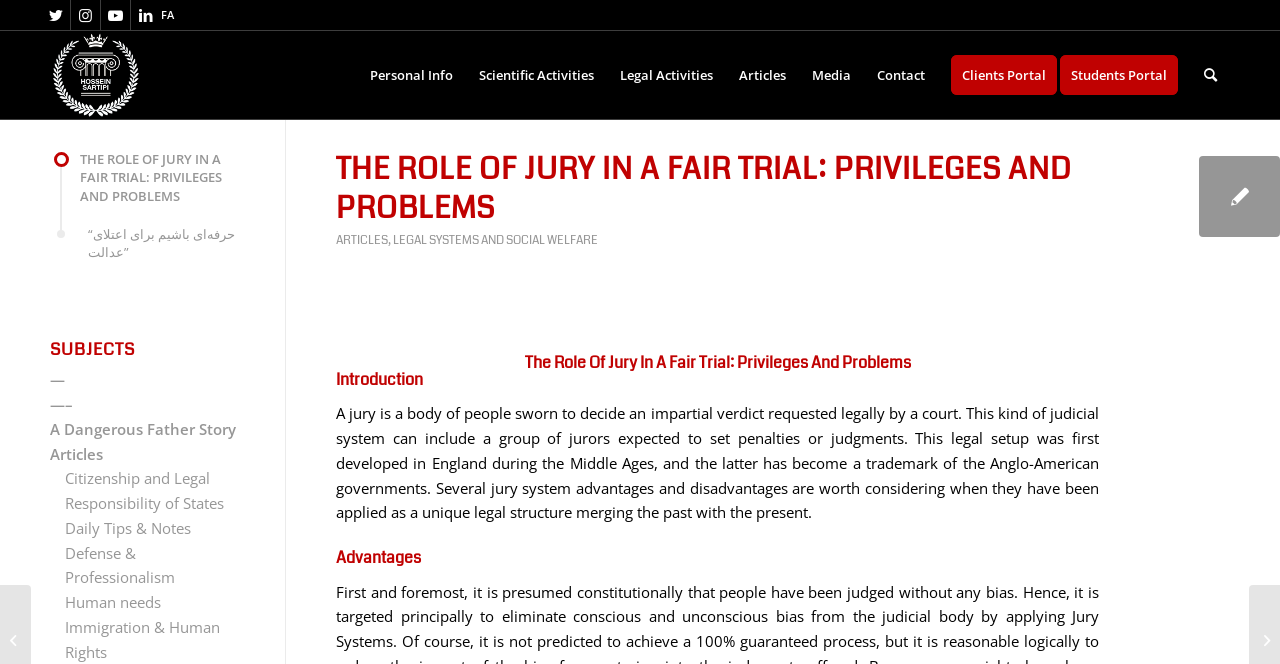Locate and extract the text of the main heading on the webpage.

THE ROLE OF JURY IN A FAIR TRIAL: PRIVILEGES AND PROBLEMS